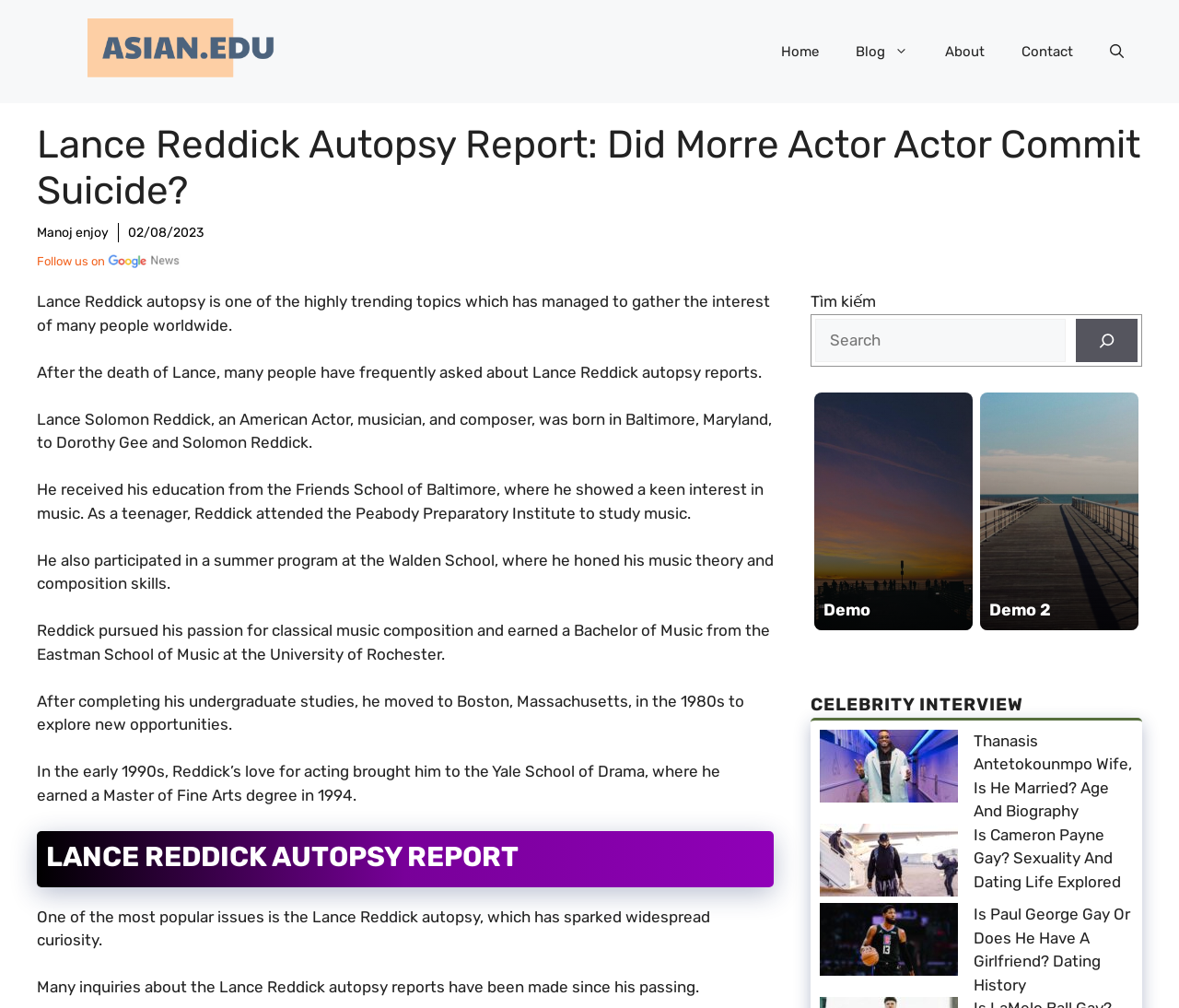Please reply with a single word or brief phrase to the question: 
What is the name of the school where Lance Reddick showed a keen interest in music?

Friends School of Baltimore